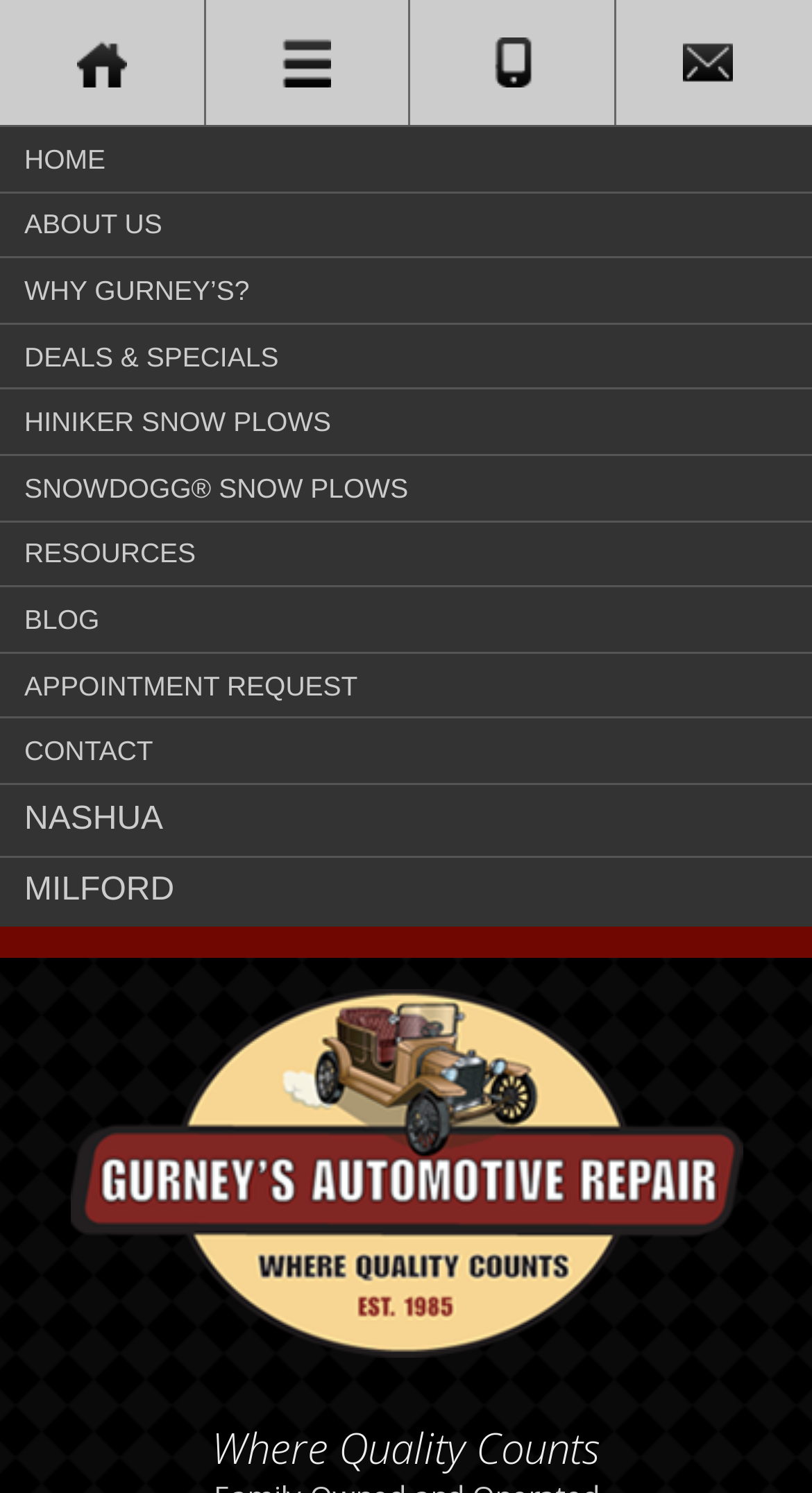Locate the bounding box coordinates of the clickable area to execute the instruction: "Click HOME". Provide the coordinates as four float numbers between 0 and 1, represented as [left, top, right, bottom].

[0.0, 0.084, 1.0, 0.128]